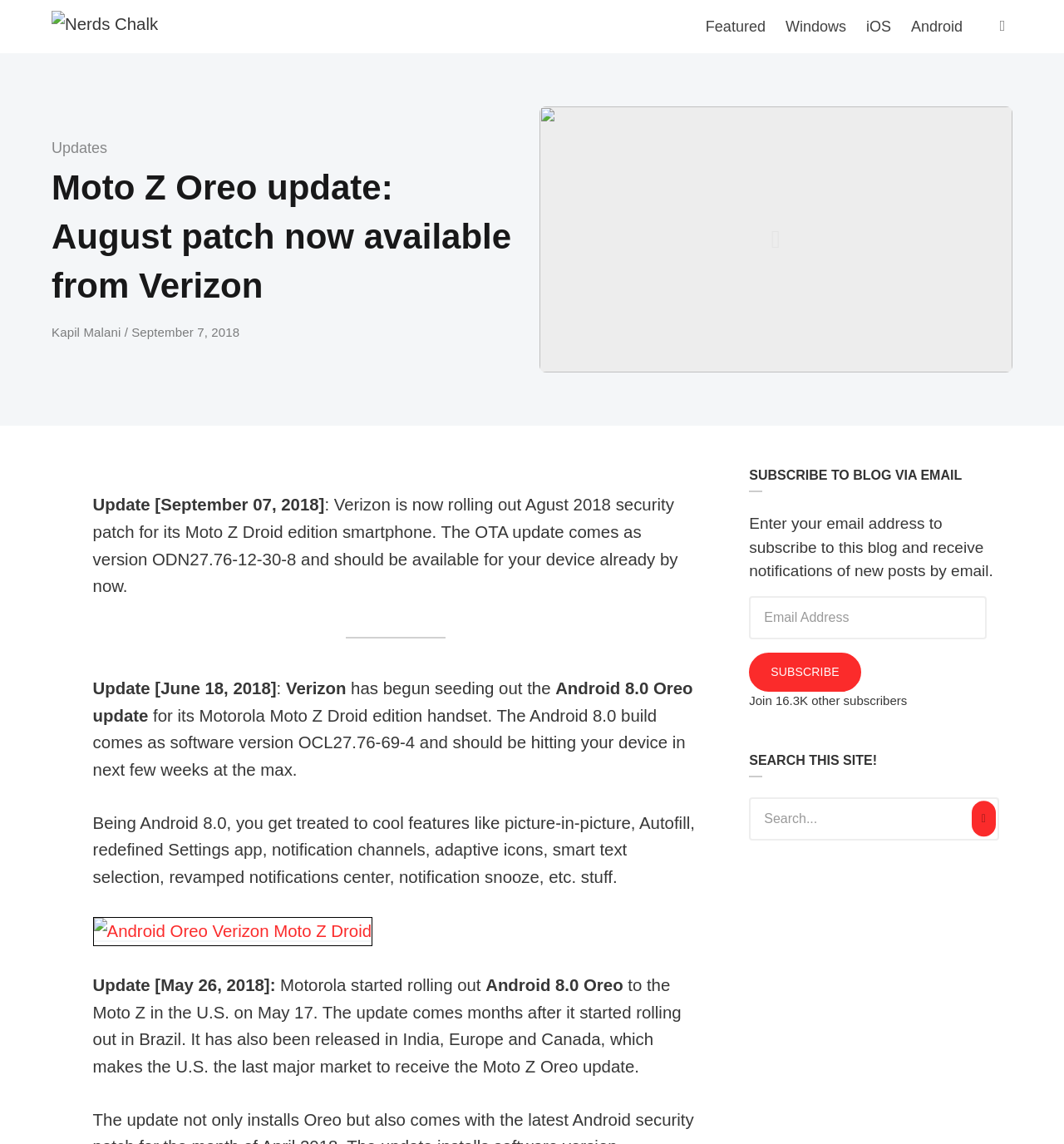Answer the question below using just one word or a short phrase: 
What is the name of the smartphone being updated?

Moto Z Droid